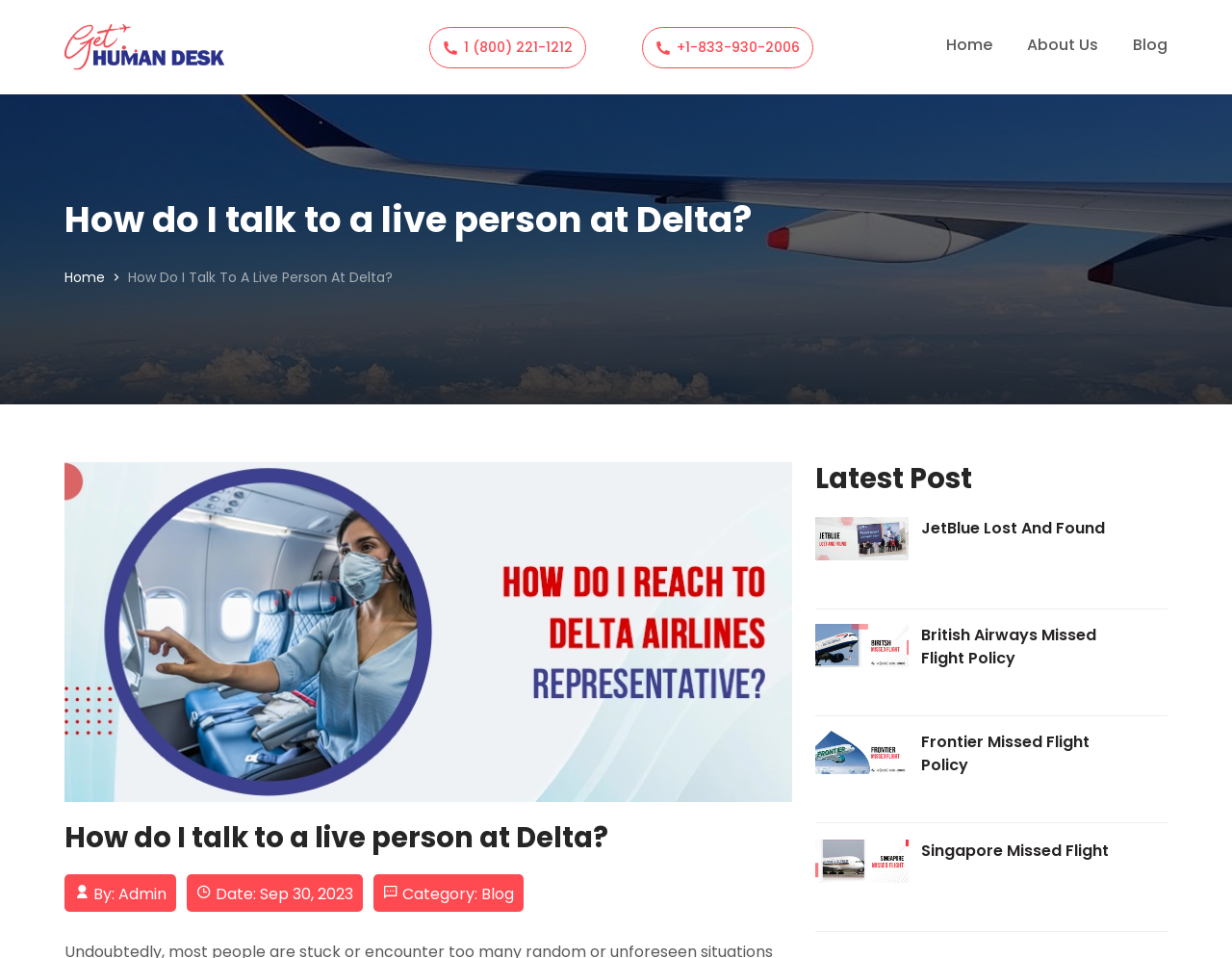Locate the bounding box coordinates of the clickable part needed for the task: "Read the latest post".

[0.662, 0.482, 0.948, 0.517]